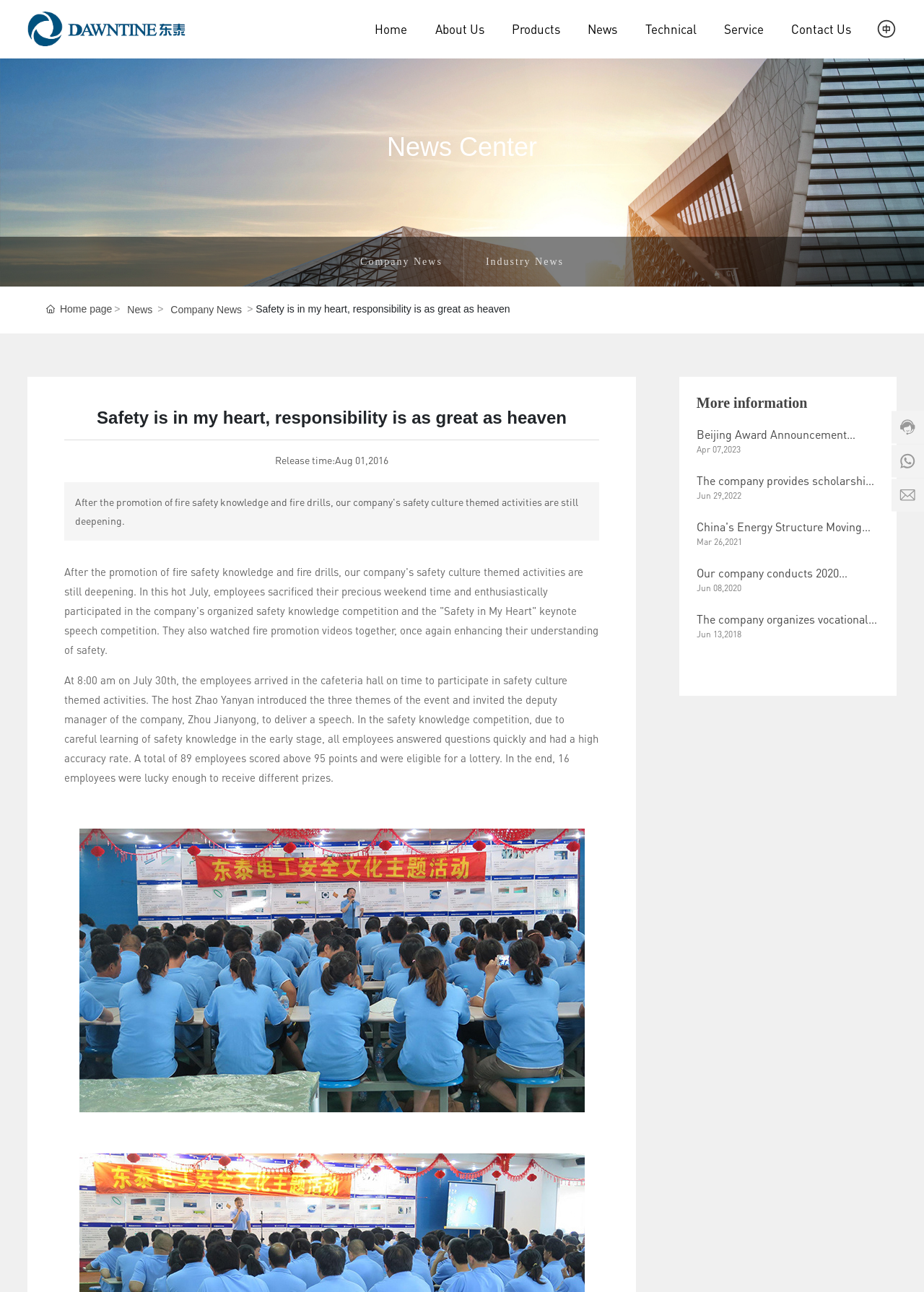Identify and extract the heading text of the webpage.

Safety is in my heart, responsibility is as great as heaven